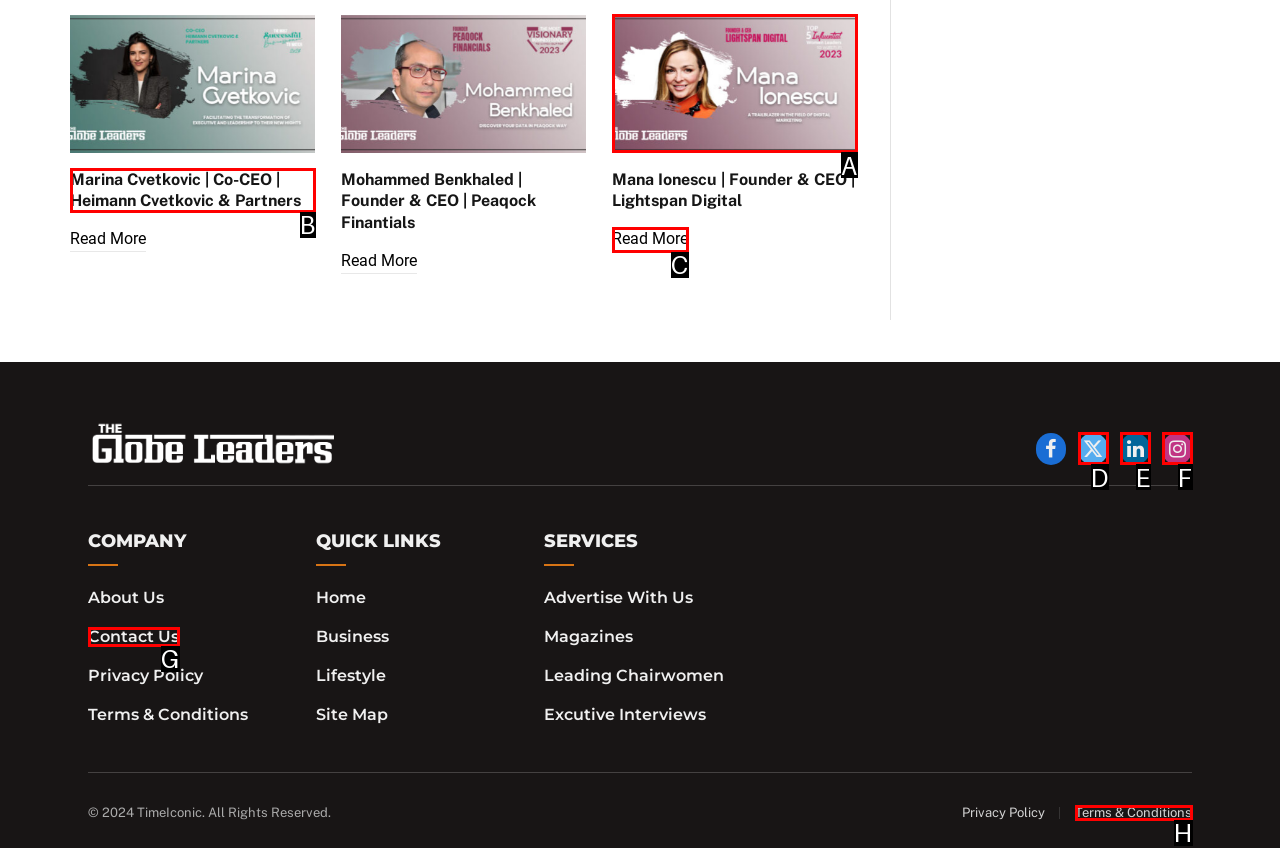From the given options, find the HTML element that fits the description: Instagram. Reply with the letter of the chosen element.

F